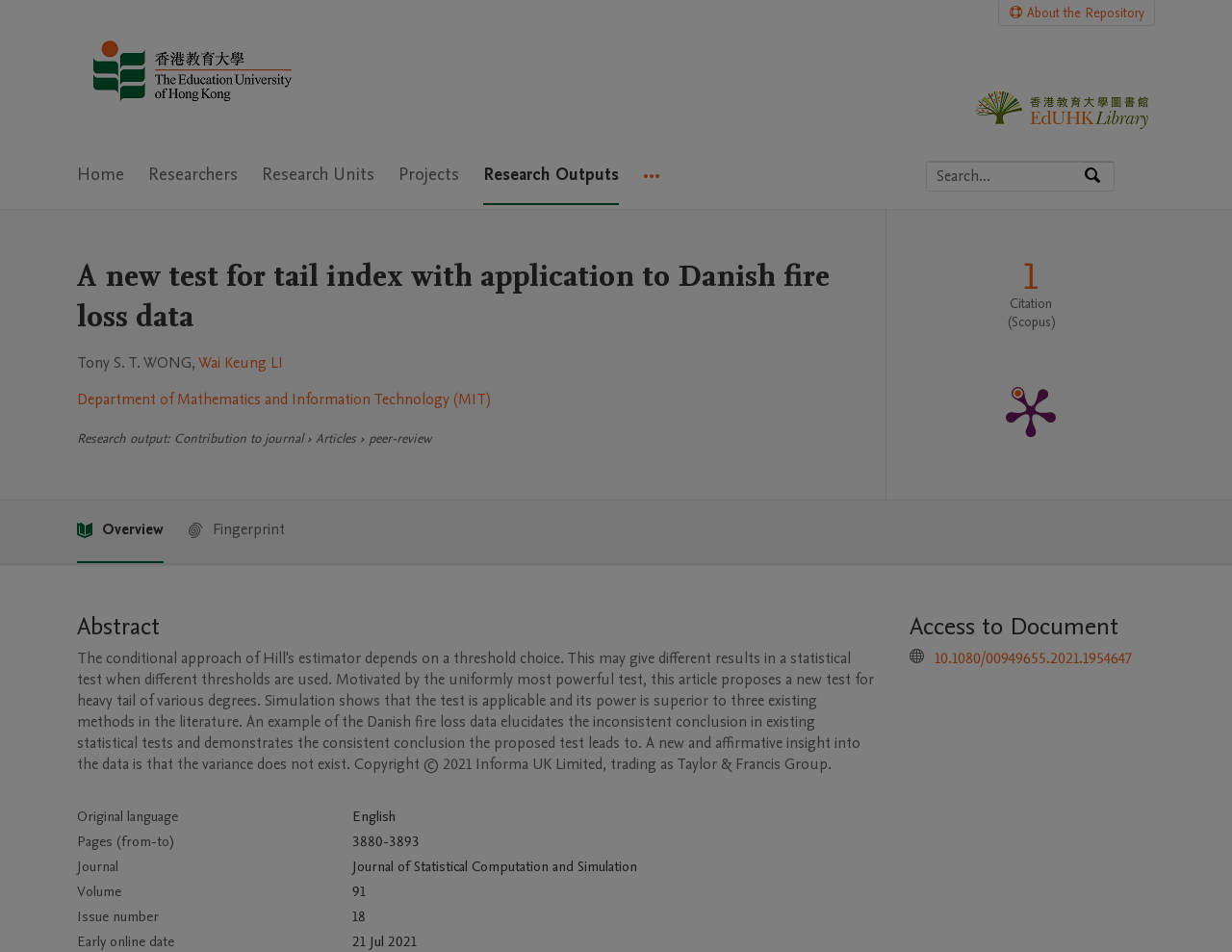What is the name of the department?
Answer the question with a detailed and thorough explanation.

I found the answer by looking at the text that says 'Department of Mathematics and Information Technology (MIT)', which is the department affiliated with the research output.